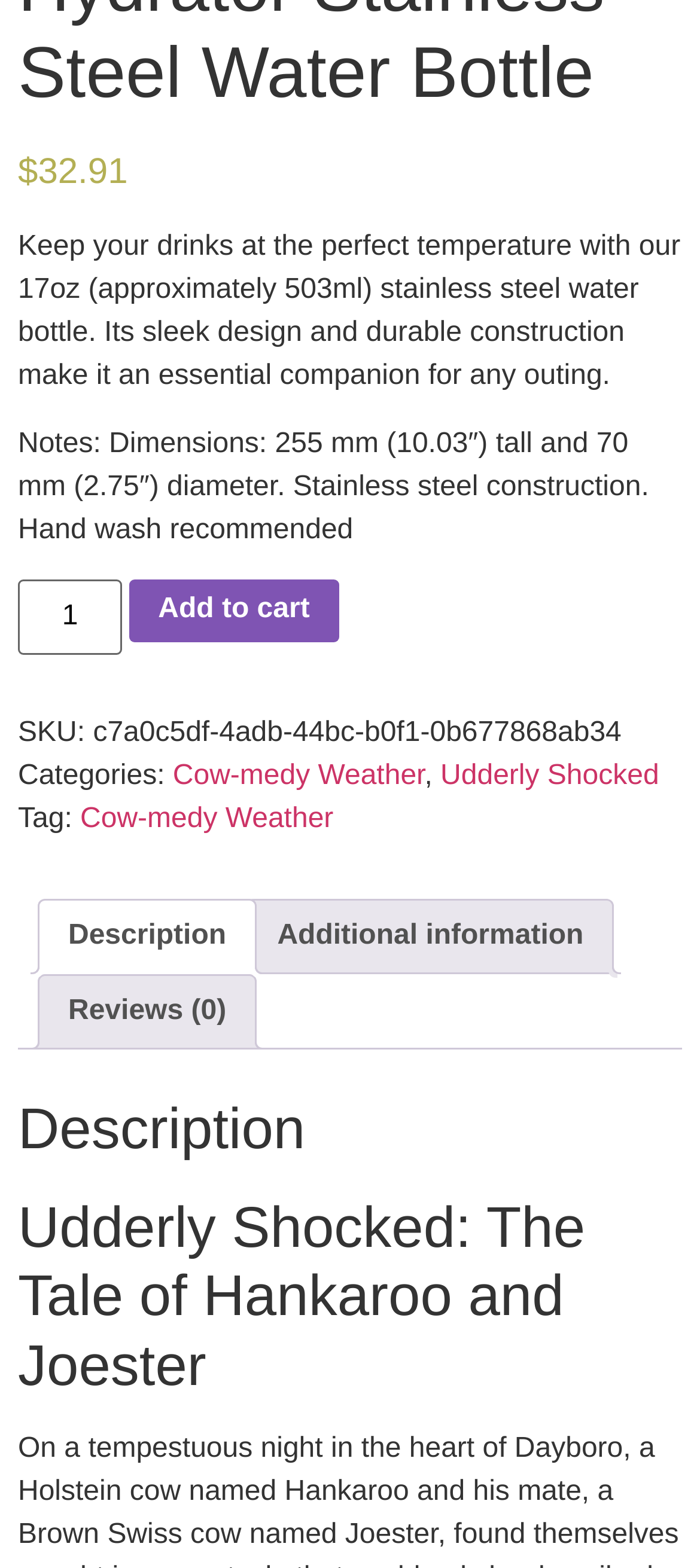What is the name of the category that this product belongs to?
Utilize the image to construct a detailed and well-explained answer.

The category that this product belongs to is mentioned in the static text element that lists the categories, which says 'Categories: Cow-medy Weather, Udderly Shocked'.